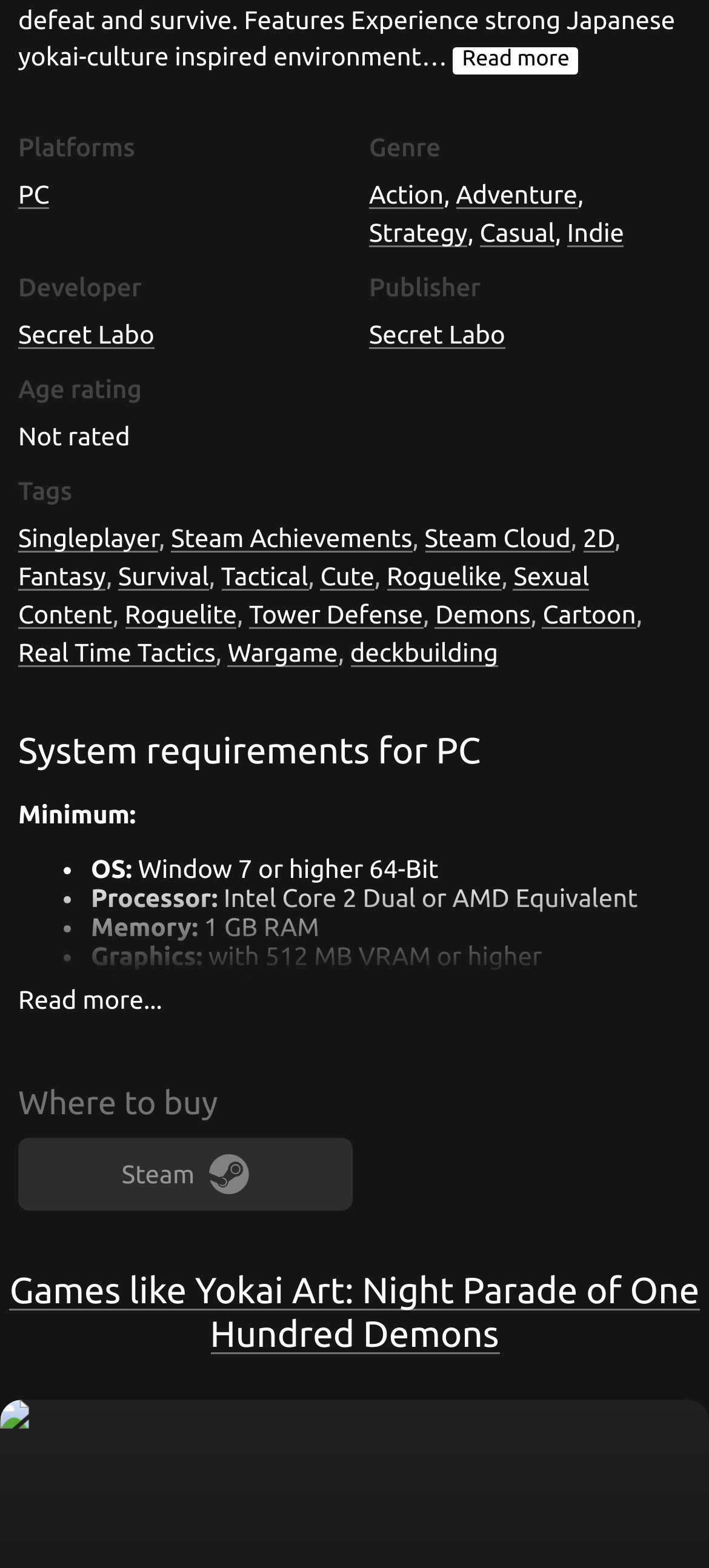Please determine the bounding box coordinates of the clickable area required to carry out the following instruction: "Click the 'Read more' button". The coordinates must be four float numbers between 0 and 1, represented as [left, top, right, bottom].

[0.639, 0.03, 0.816, 0.047]